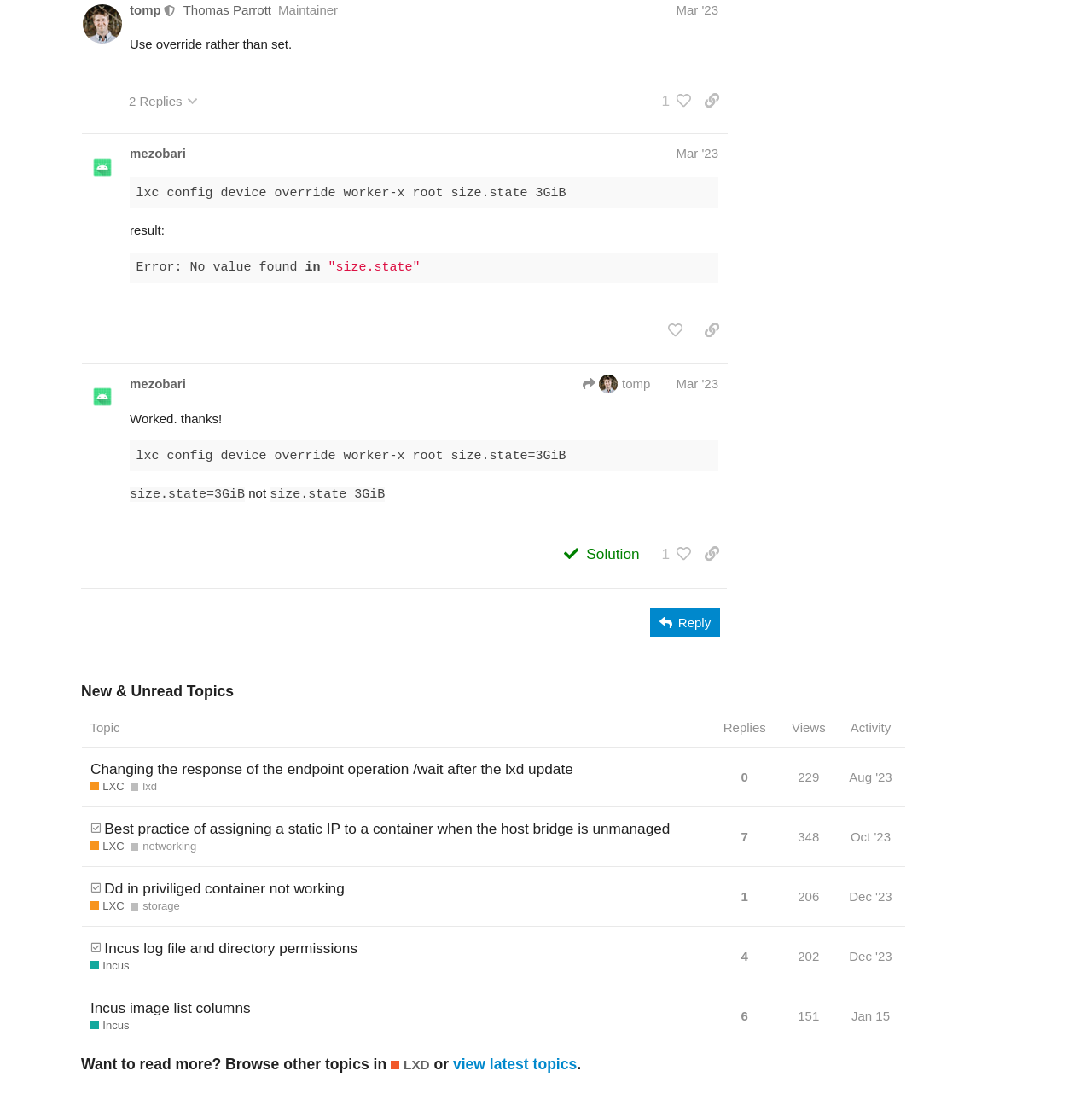Identify the bounding box coordinates of the region I need to click to complete this instruction: "Share a link to the post by @tomp".

[0.637, 0.079, 0.666, 0.106]